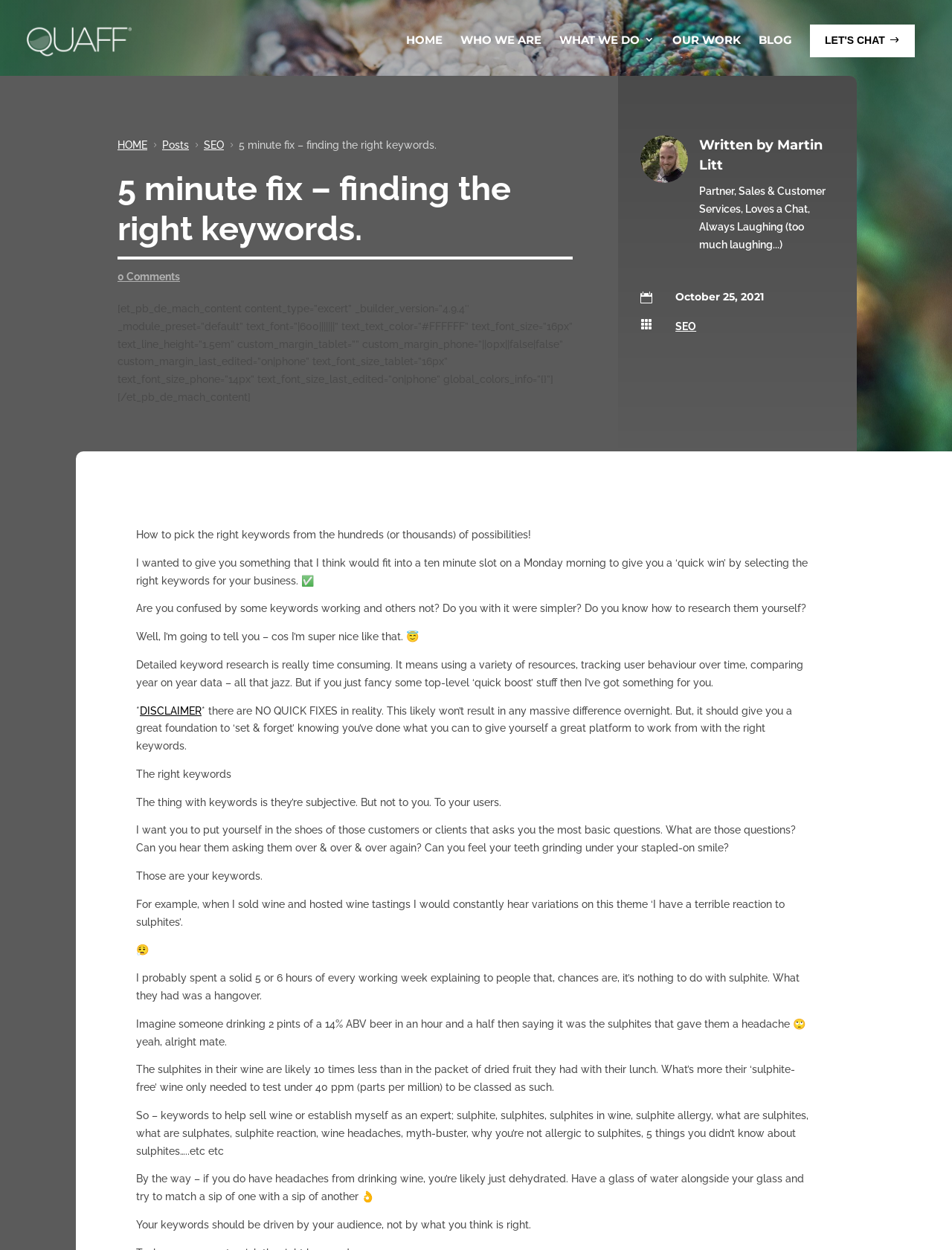Please specify the bounding box coordinates of the area that should be clicked to accomplish the following instruction: "Click on the 'DISCLAIMER' link". The coordinates should consist of four float numbers between 0 and 1, i.e., [left, top, right, bottom].

[0.147, 0.564, 0.212, 0.573]